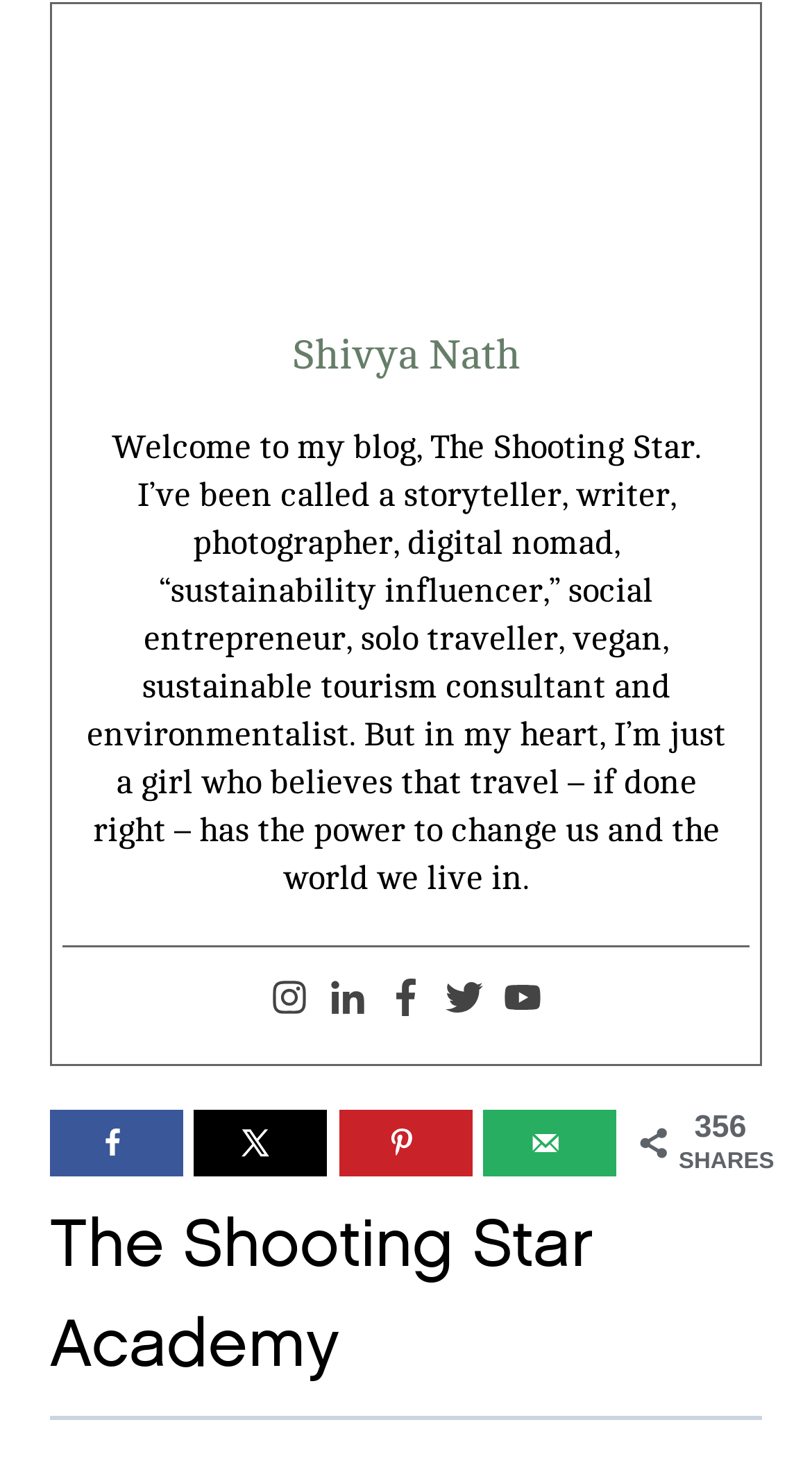Could you highlight the region that needs to be clicked to execute the instruction: "Visit Shivya Nath's Instagram"?

[0.333, 0.662, 0.379, 0.691]